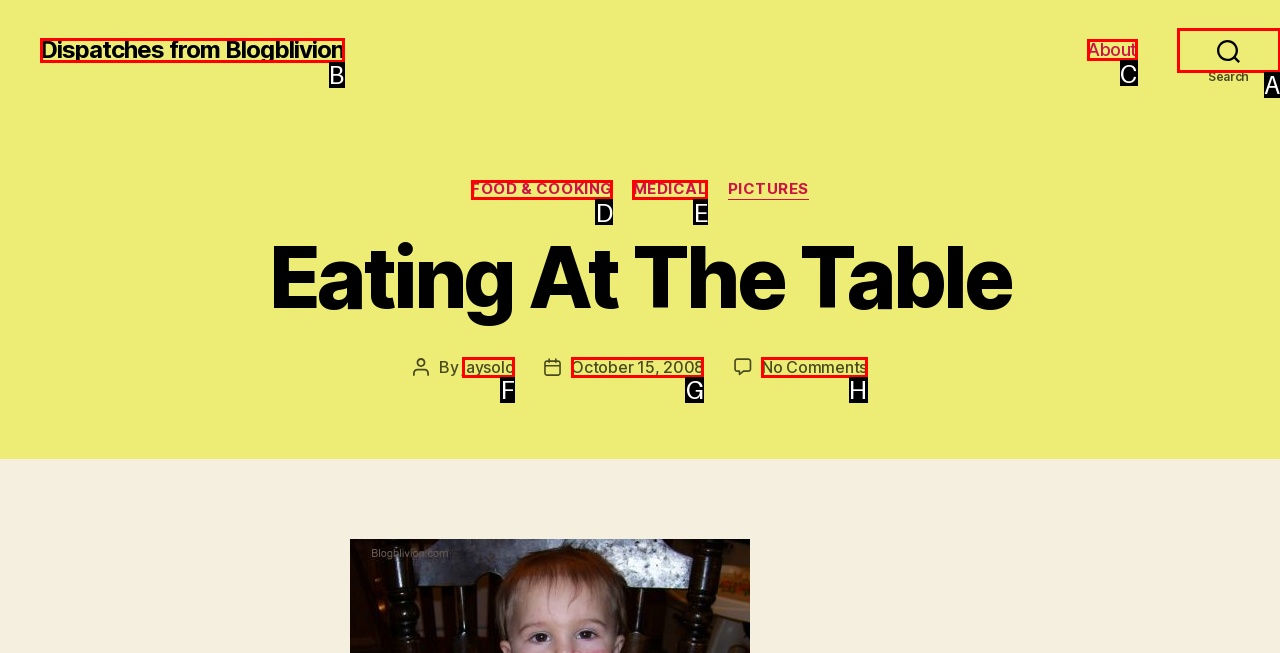Please indicate which HTML element should be clicked to fulfill the following task: view jaysolo's profile. Provide the letter of the selected option.

F